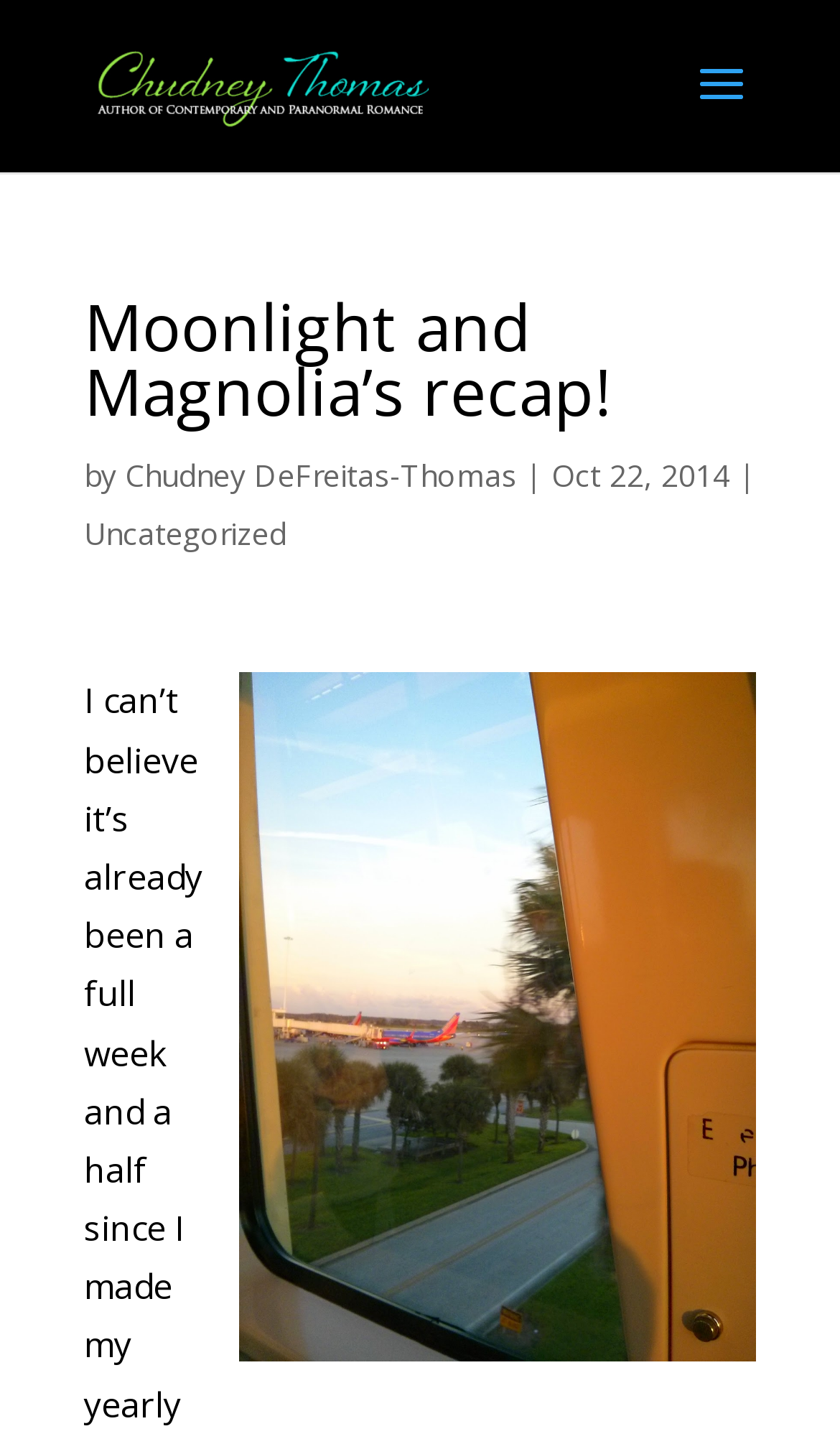Please respond in a single word or phrase: 
What is the title of the recap?

Moonlight and Magnolia’s recap!